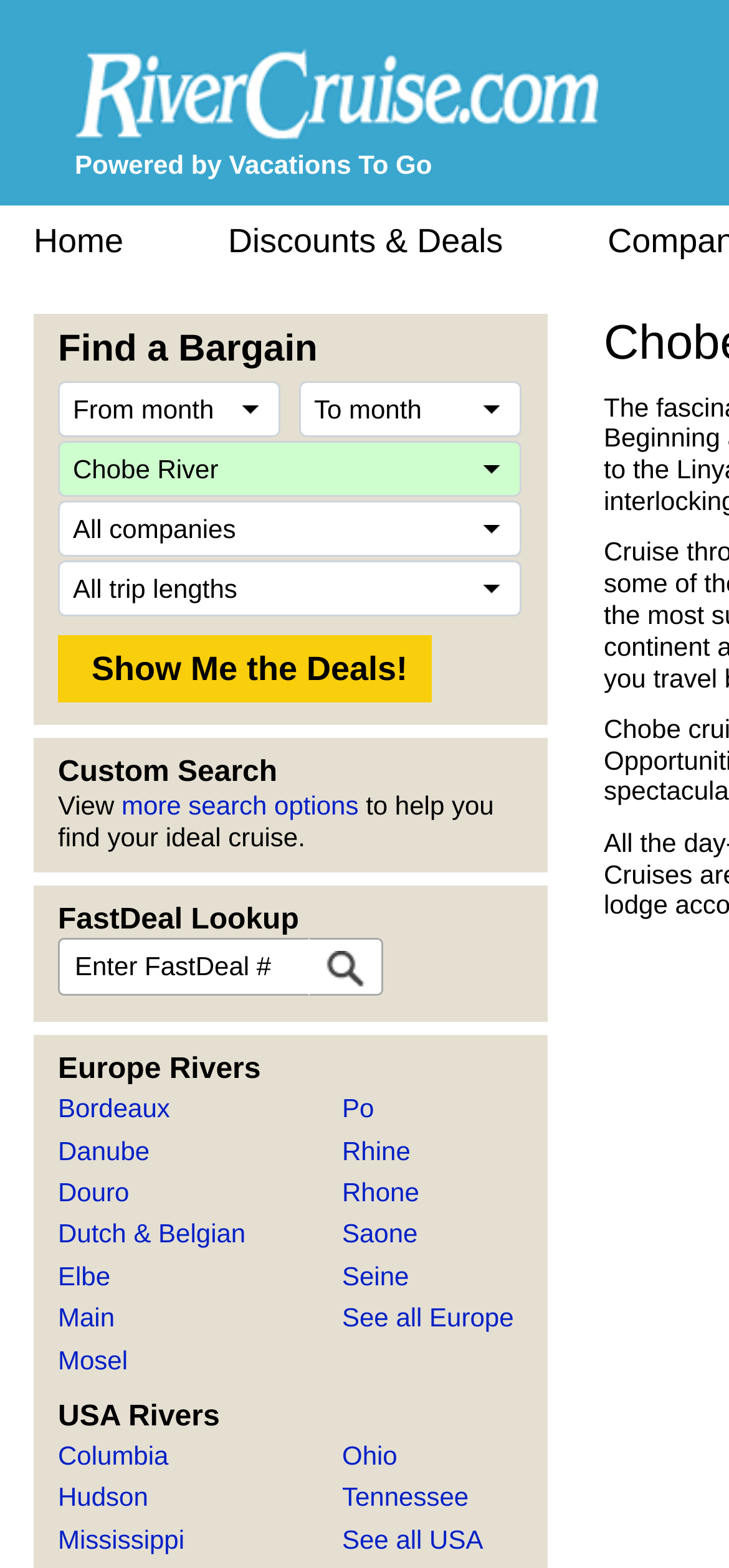Please specify the bounding box coordinates of the region to click in order to perform the following instruction: "Explore Bordeaux river cruises".

[0.079, 0.697, 0.233, 0.716]